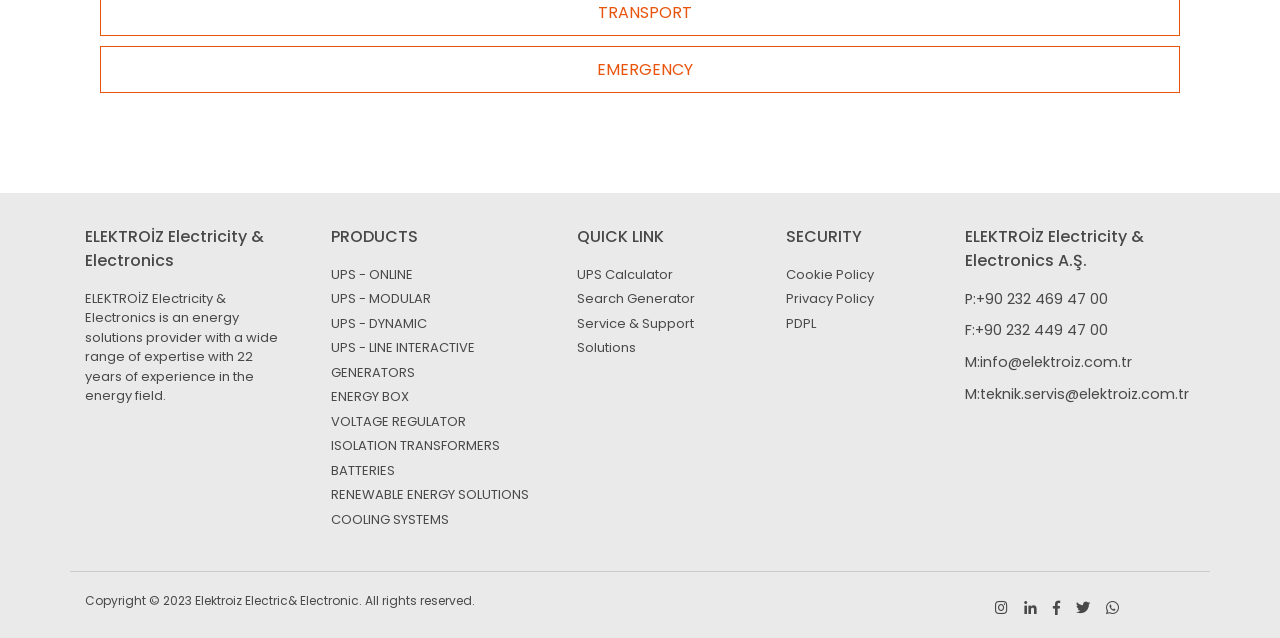Provide the bounding box coordinates of the UI element this sentence describes: "+90 232 469 47 00".

[0.762, 0.453, 0.866, 0.486]